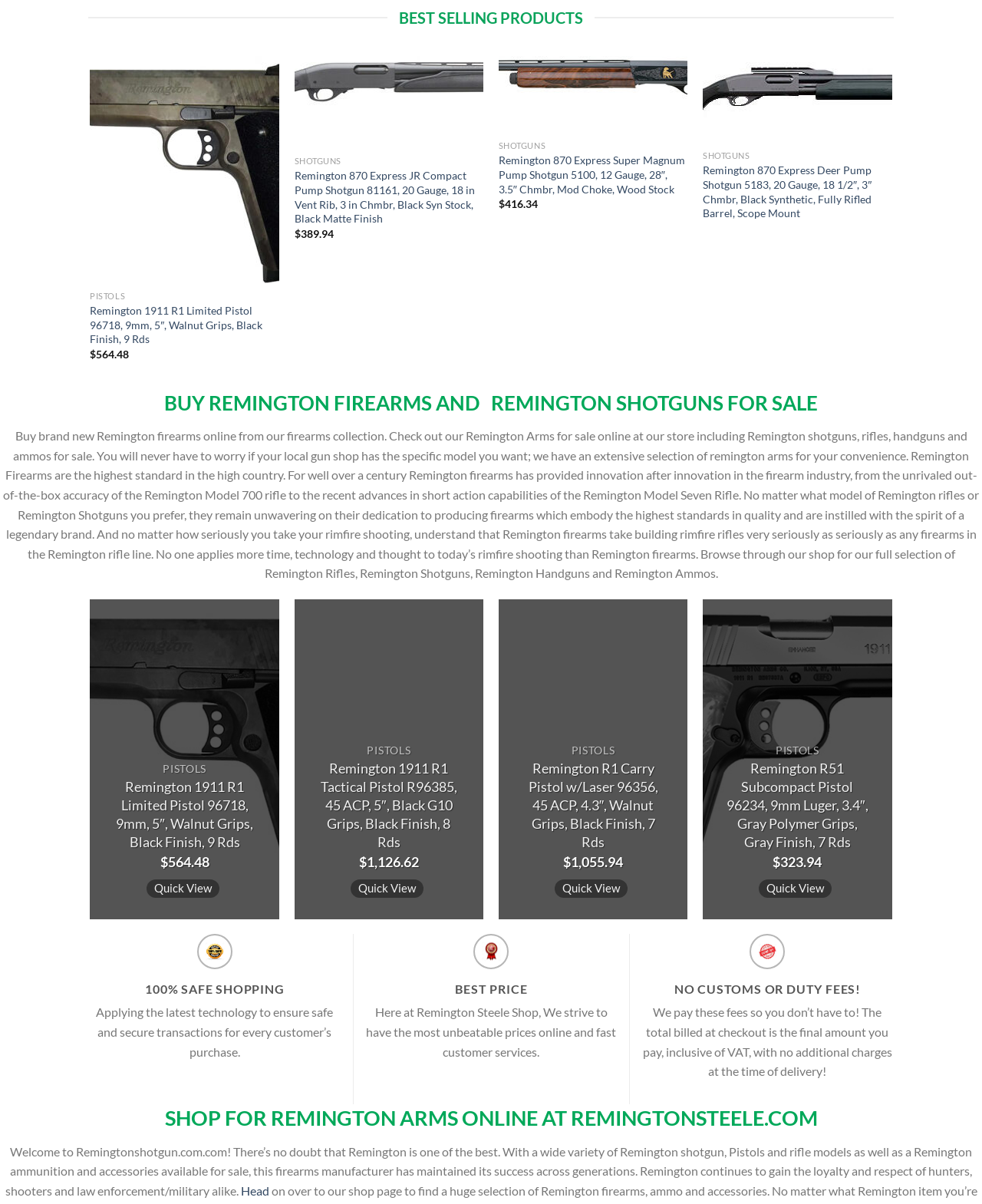Pinpoint the bounding box coordinates of the clickable element needed to complete the instruction: "Click the 'Previous' button". The coordinates should be provided as four float numbers between 0 and 1: [left, top, right, bottom].

[0.081, 0.003, 0.104, 0.028]